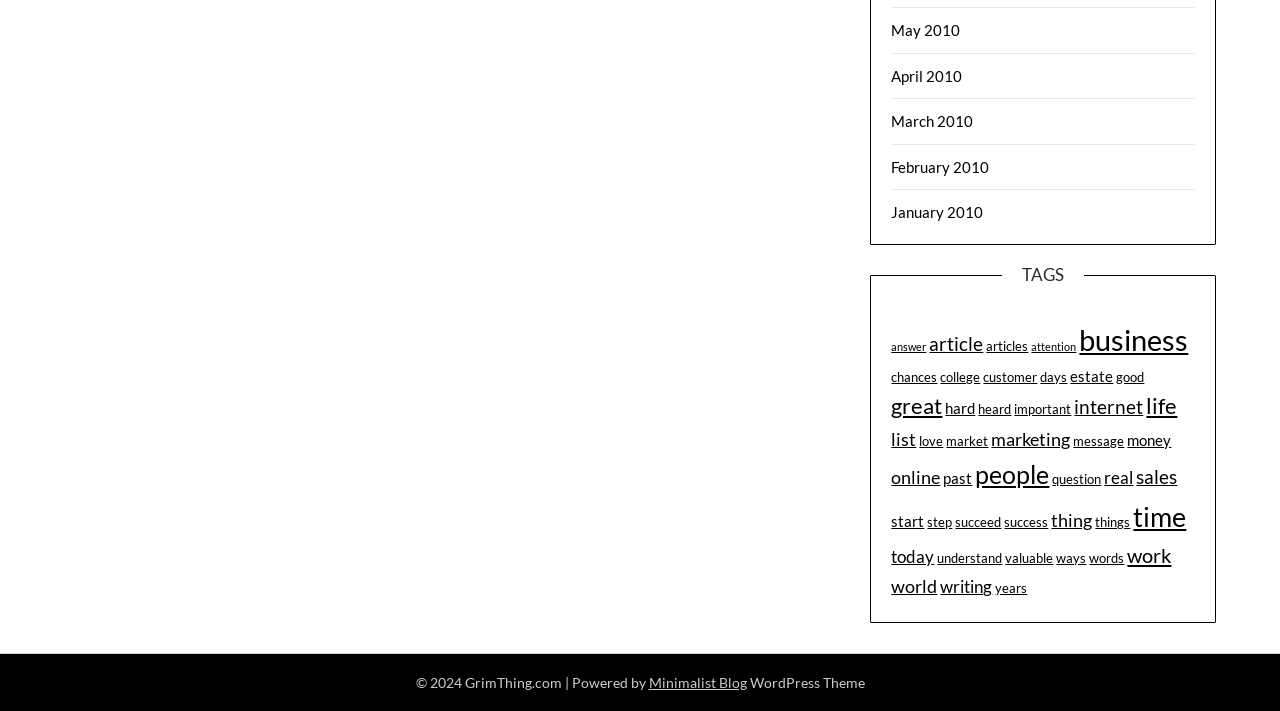Locate the bounding box coordinates of the clickable region necessary to complete the following instruction: "Check out the 'writing' category". Provide the coordinates in the format of four float numbers between 0 and 1, i.e., [left, top, right, bottom].

[0.735, 0.811, 0.775, 0.84]